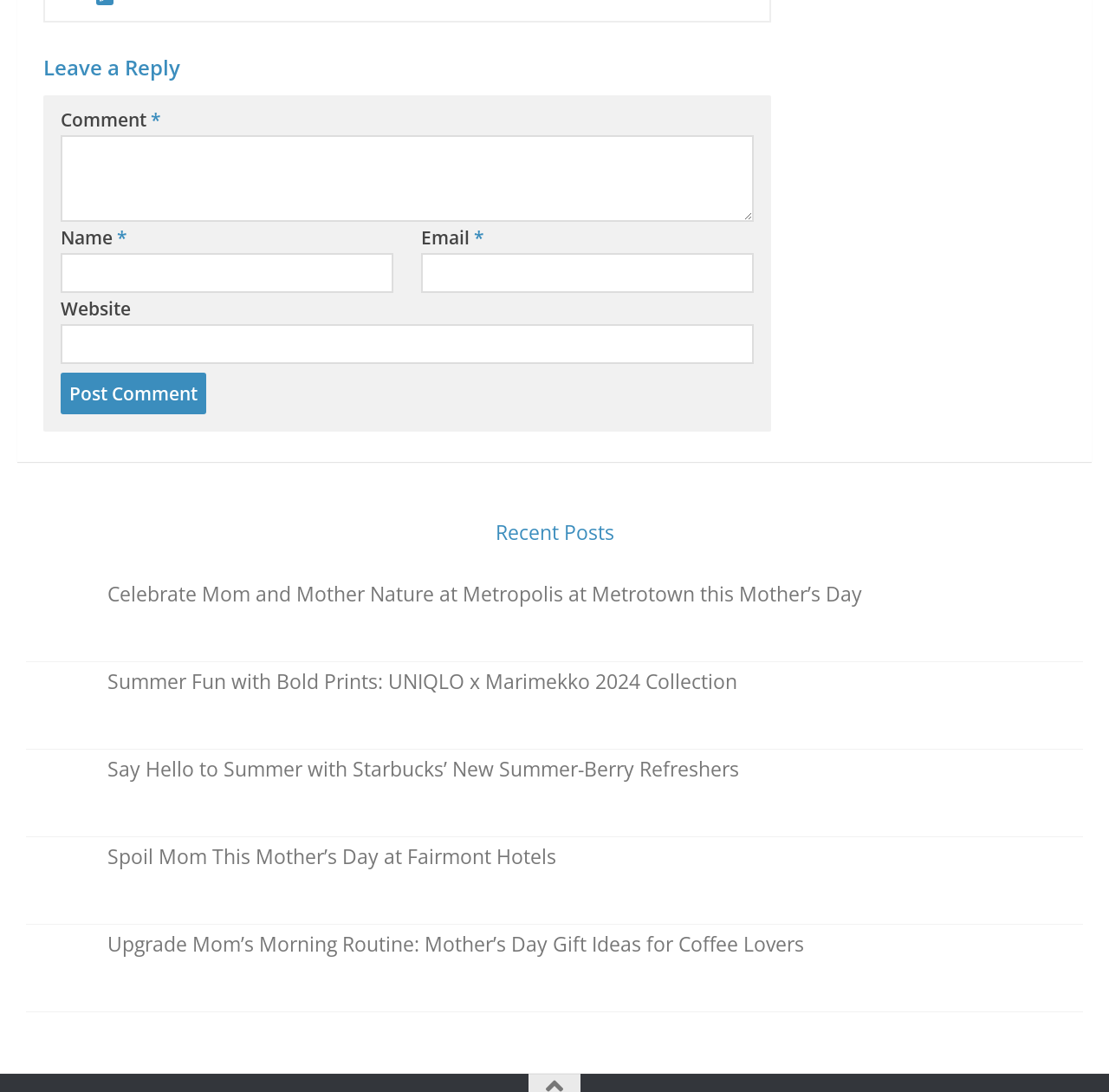Please give a short response to the question using one word or a phrase:
What is the function of the button located below the textboxes?

Post Comment